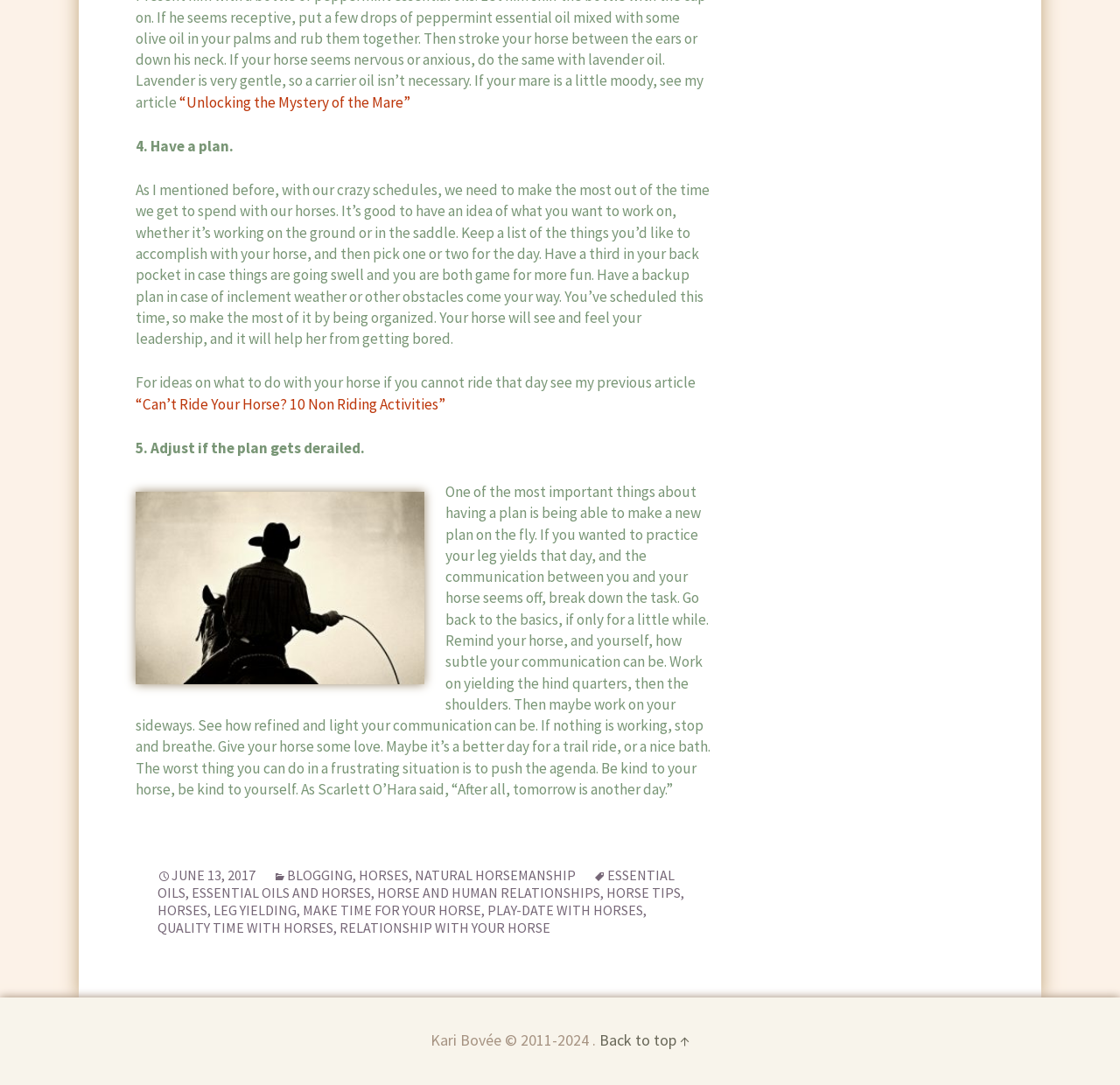Highlight the bounding box coordinates of the element you need to click to perform the following instruction: "Click on the link to read 'Can’t Ride Your Horse? 10 Non Riding Activities'."

[0.121, 0.363, 0.398, 0.381]